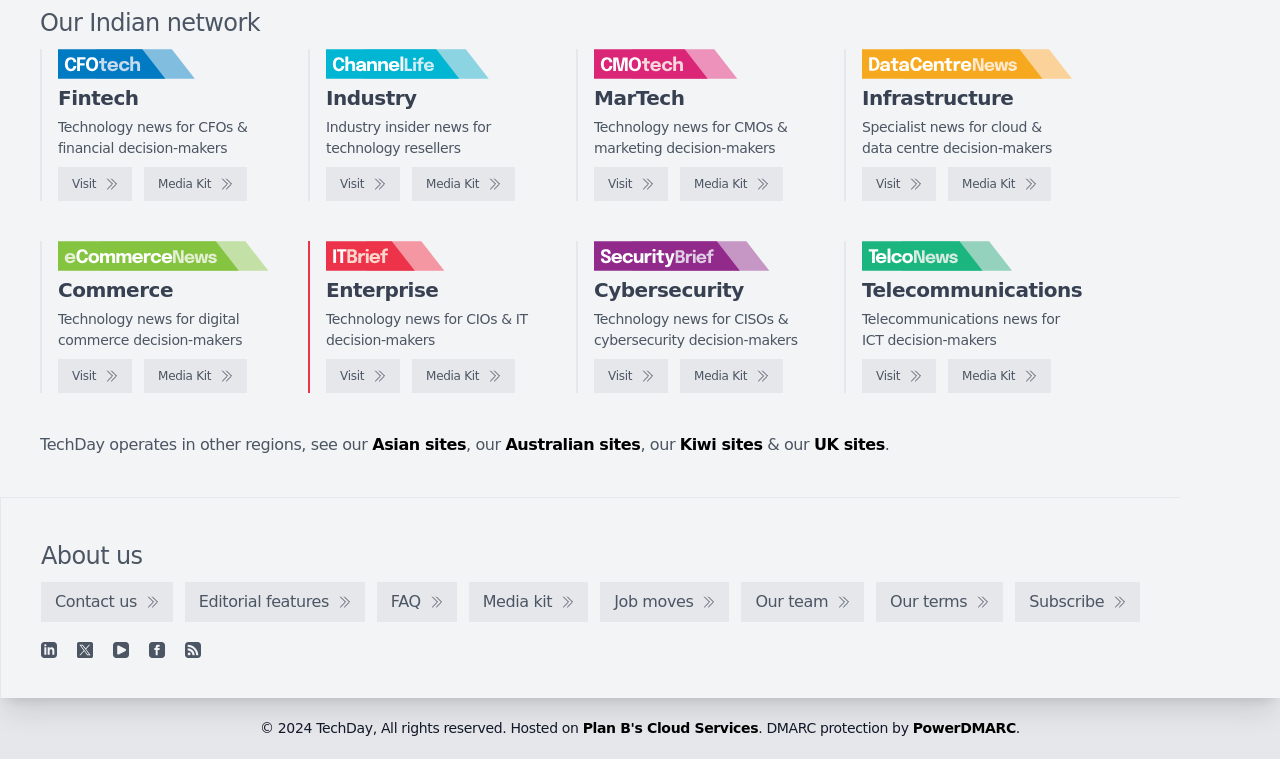What is the name of the first logo on the webpage?
Provide a fully detailed and comprehensive answer to the question.

The first logo on the webpage is CFOtech, which is an image element with the text 'CFOtech logo' and has a bounding box coordinate of [0.045, 0.065, 0.209, 0.105].